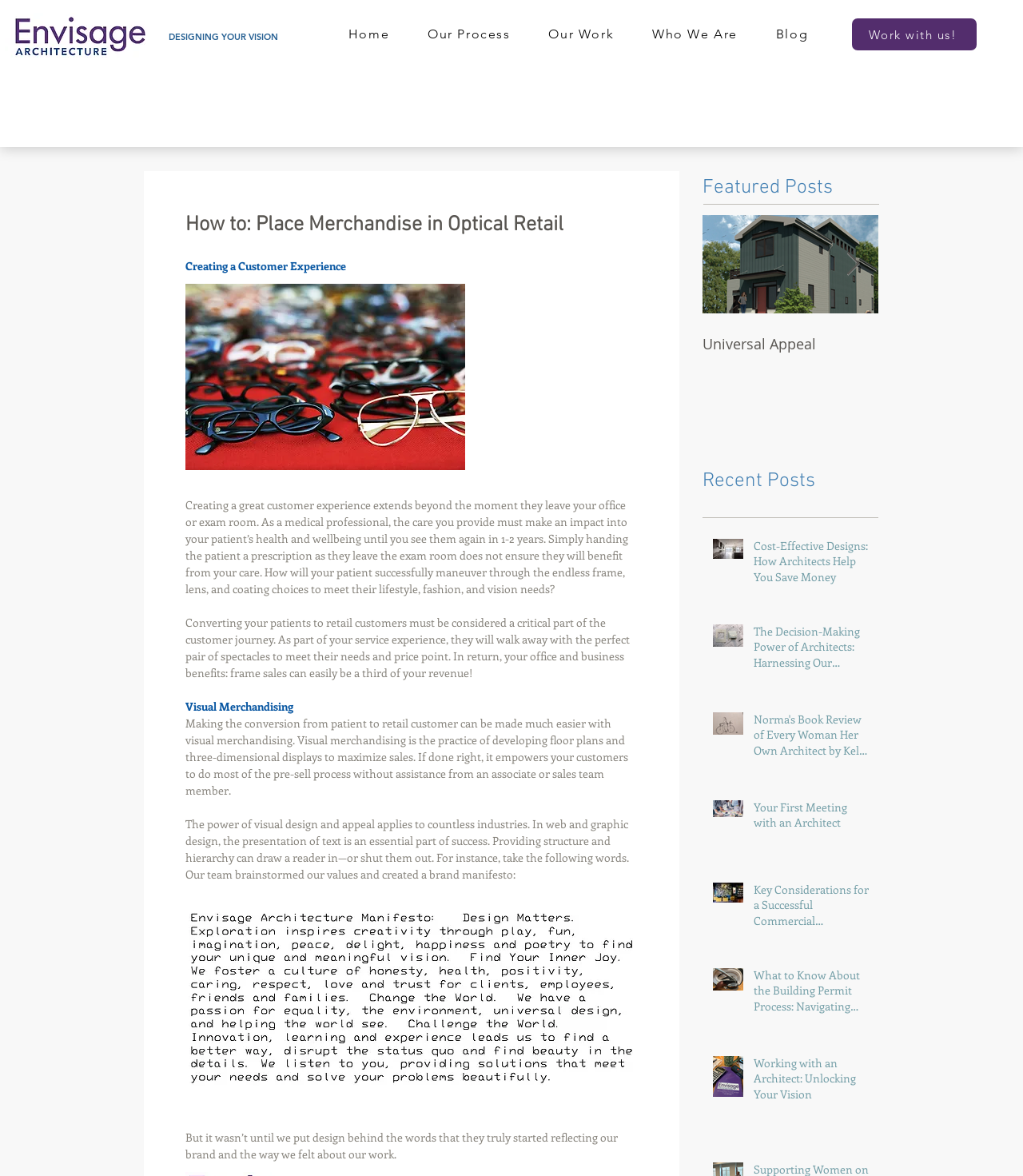Pinpoint the bounding box coordinates of the clickable element needed to complete the instruction: "Click the 'Work with us!' link". The coordinates should be provided as four float numbers between 0 and 1: [left, top, right, bottom].

[0.833, 0.016, 0.955, 0.043]